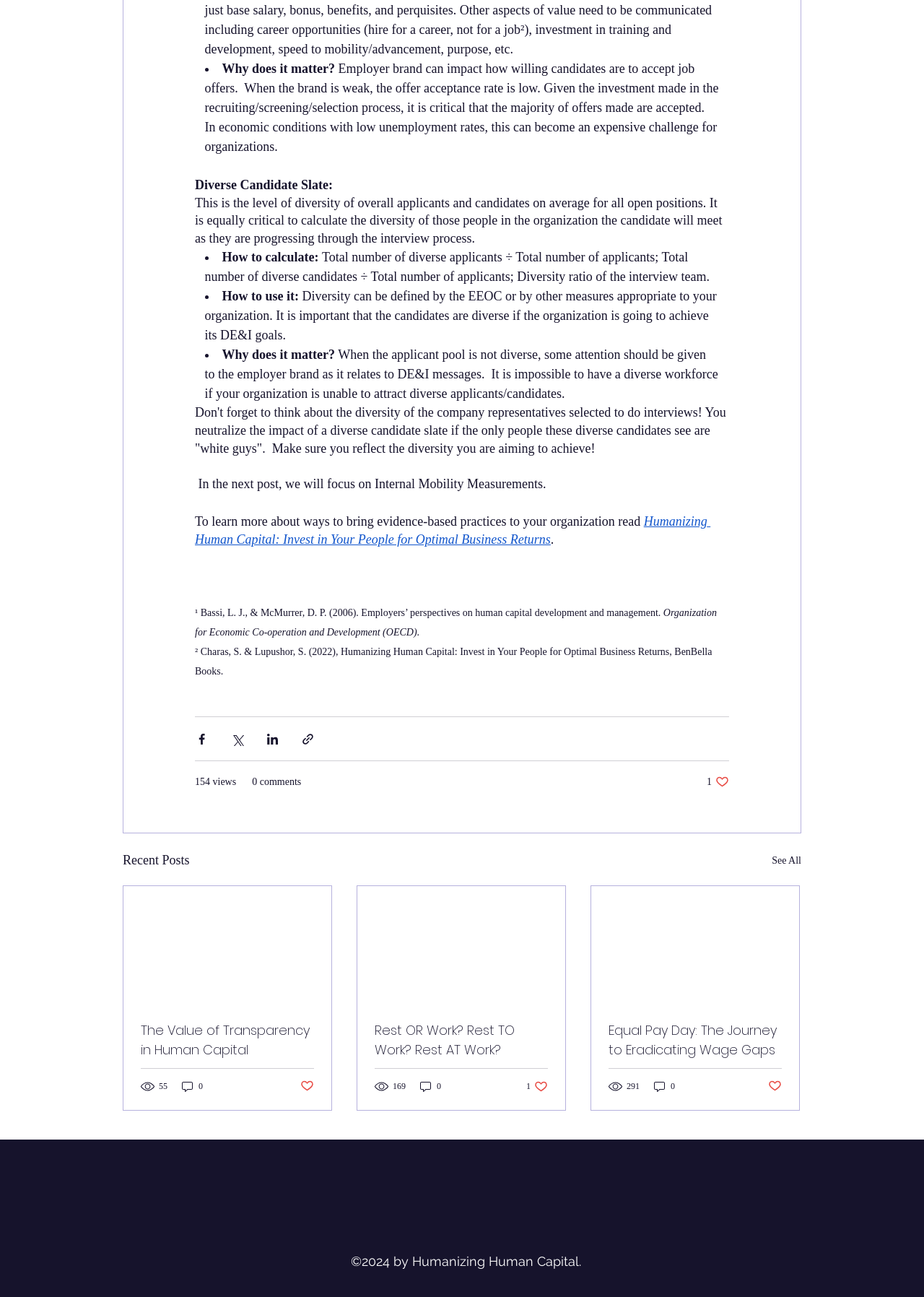What is the name of the book mentioned in the text?
Based on the screenshot, answer the question with a single word or phrase.

Humanizing Human Capital